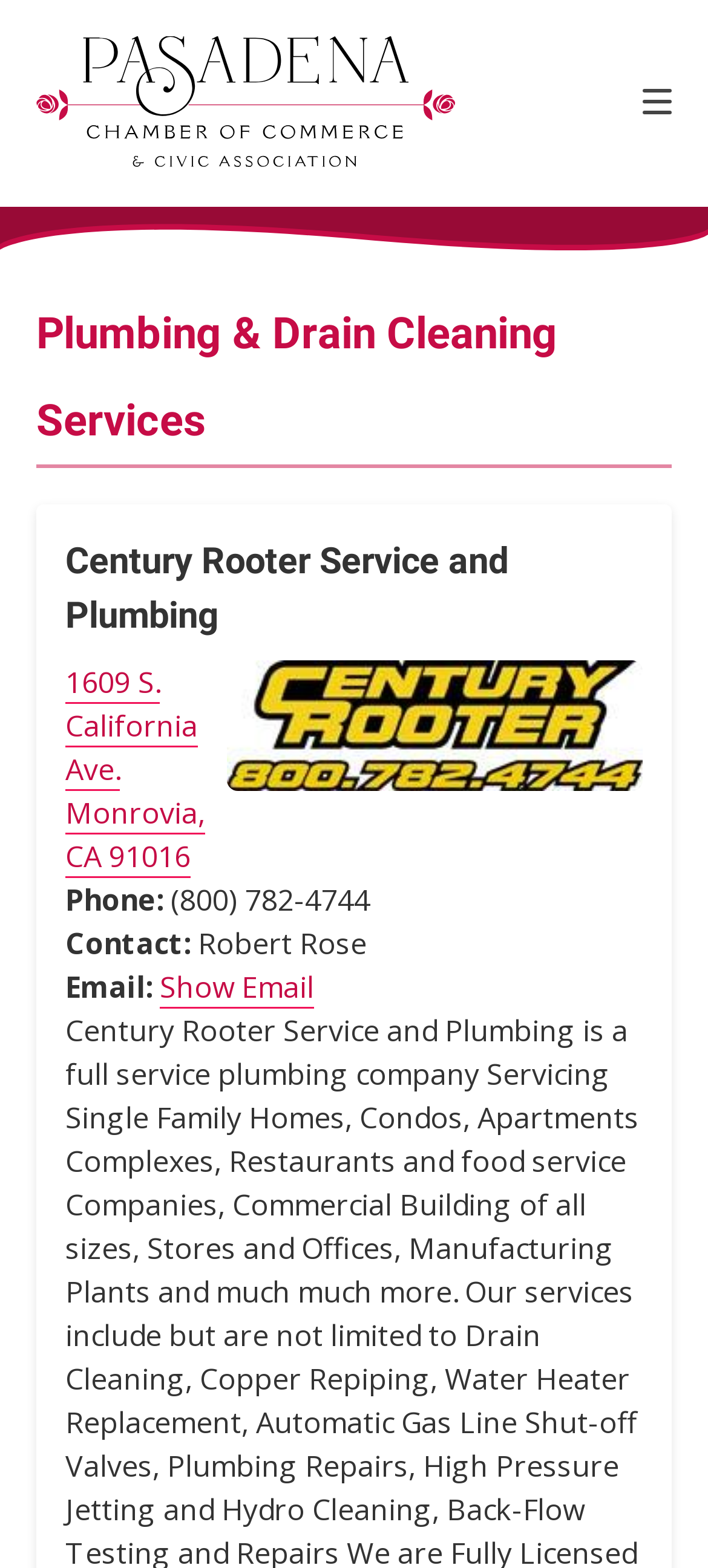Is there an email address available for the plumbing service?
Refer to the screenshot and answer in one word or phrase.

Yes